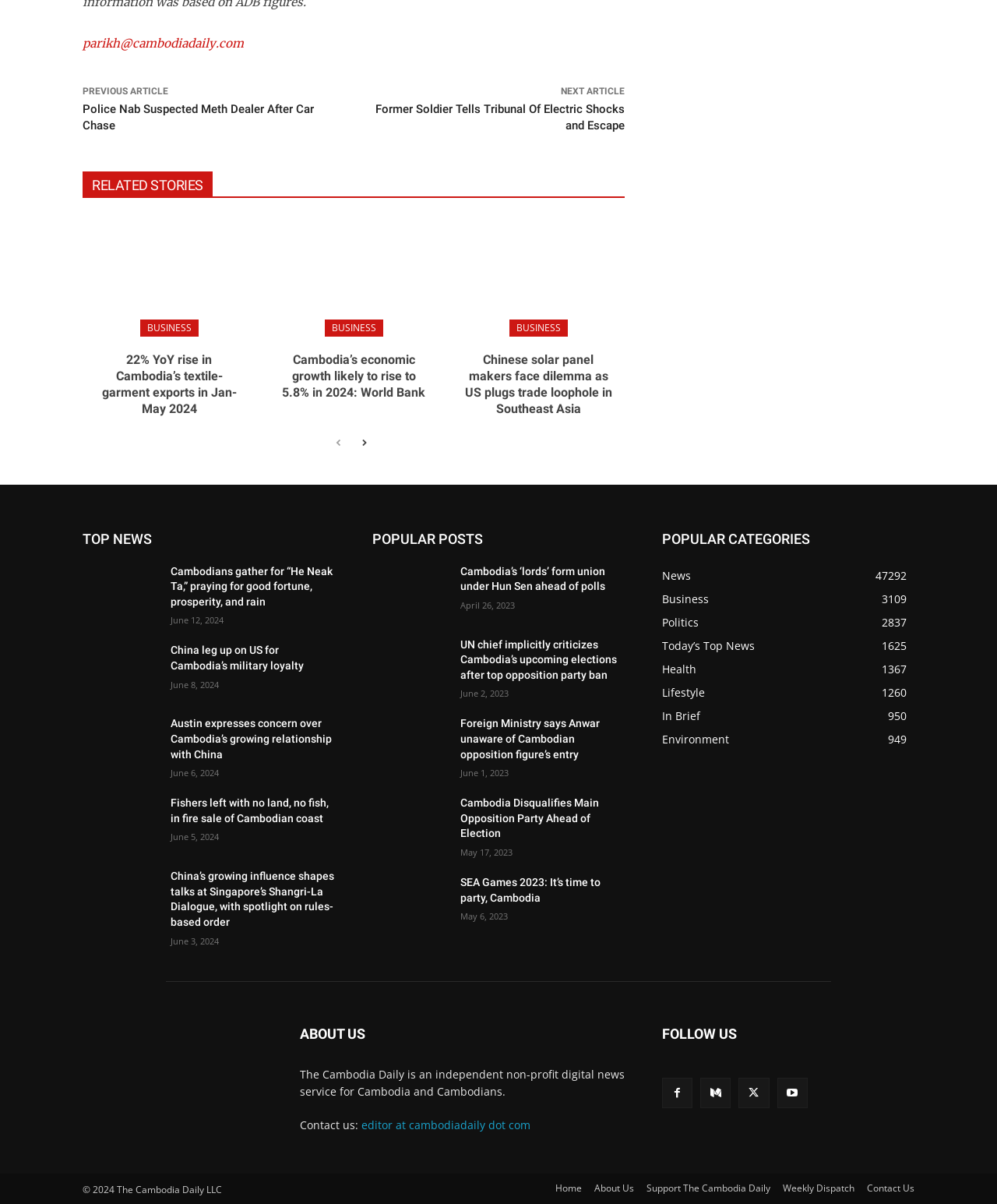Please locate the bounding box coordinates of the element that should be clicked to achieve the given instruction: "Browse the 'POPULAR POSTS'".

[0.373, 0.437, 0.627, 0.458]